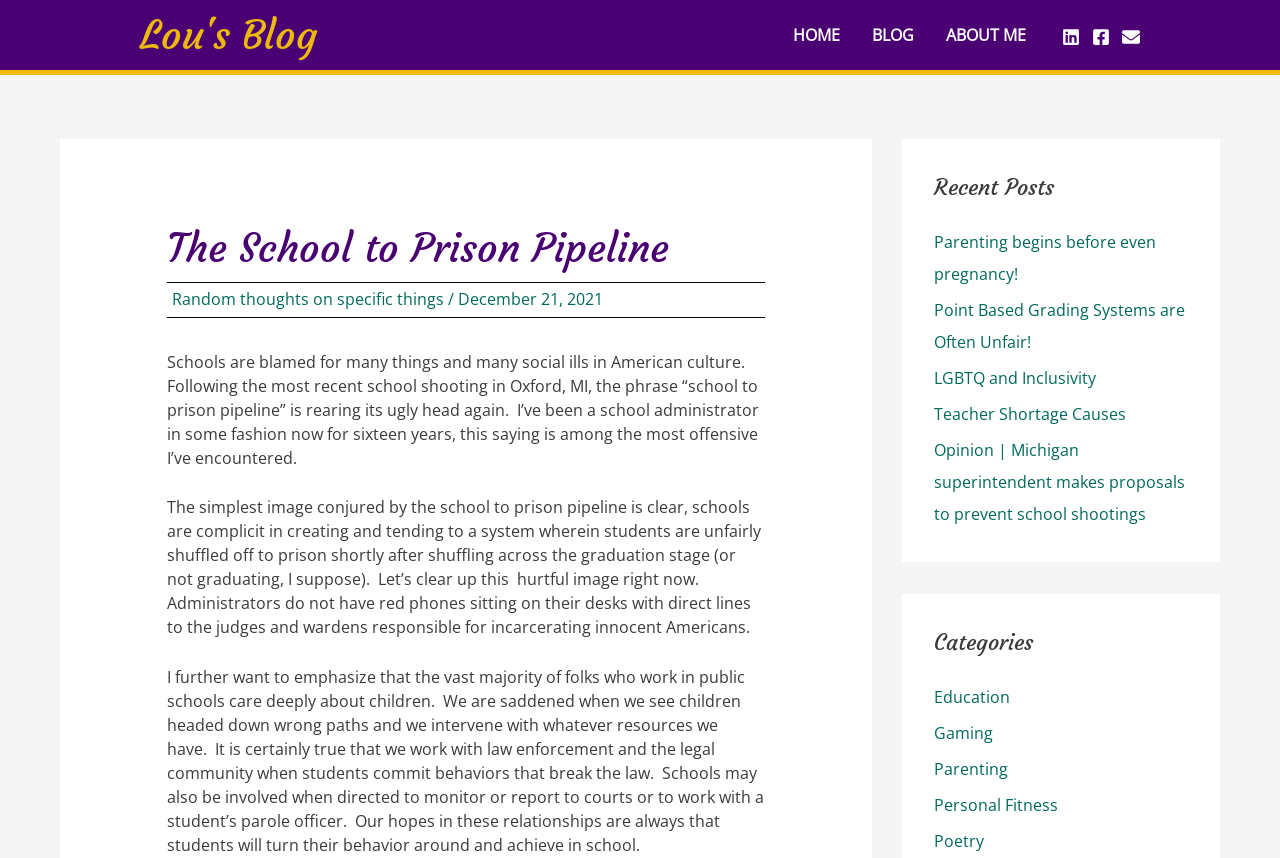How many social media links are there?
Please elaborate on the answer to the question with detailed information.

There are three social media links on the webpage, which are Linkedin, Facebook, and Email, each represented by an image and a link.